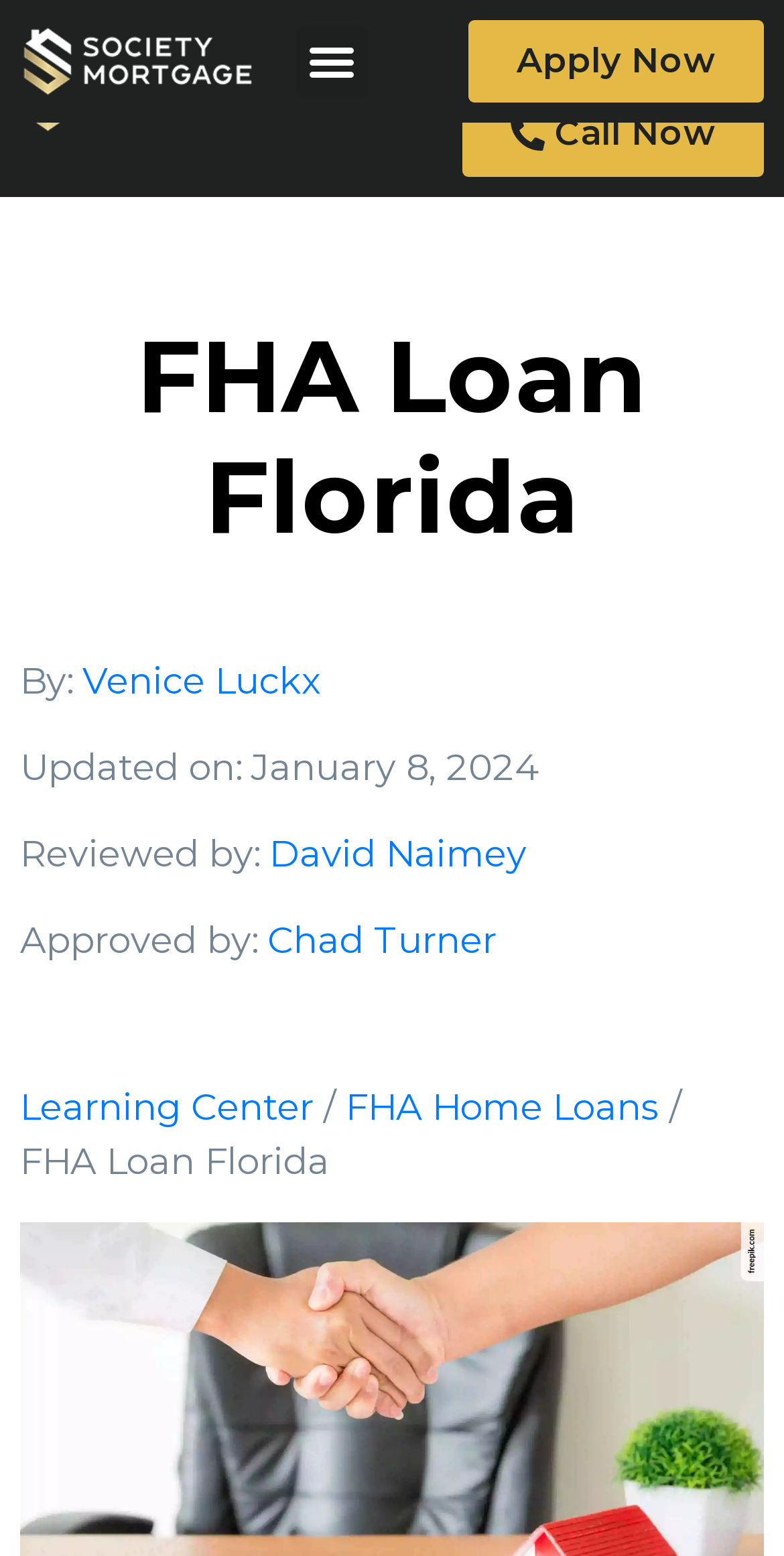Can you look at the image and give a comprehensive answer to the question:
What is the date when the article was last updated?

I found the answer by looking at the section that says 'Updated on:' and then finding the date that follows, which is 'January 8, 2024'.